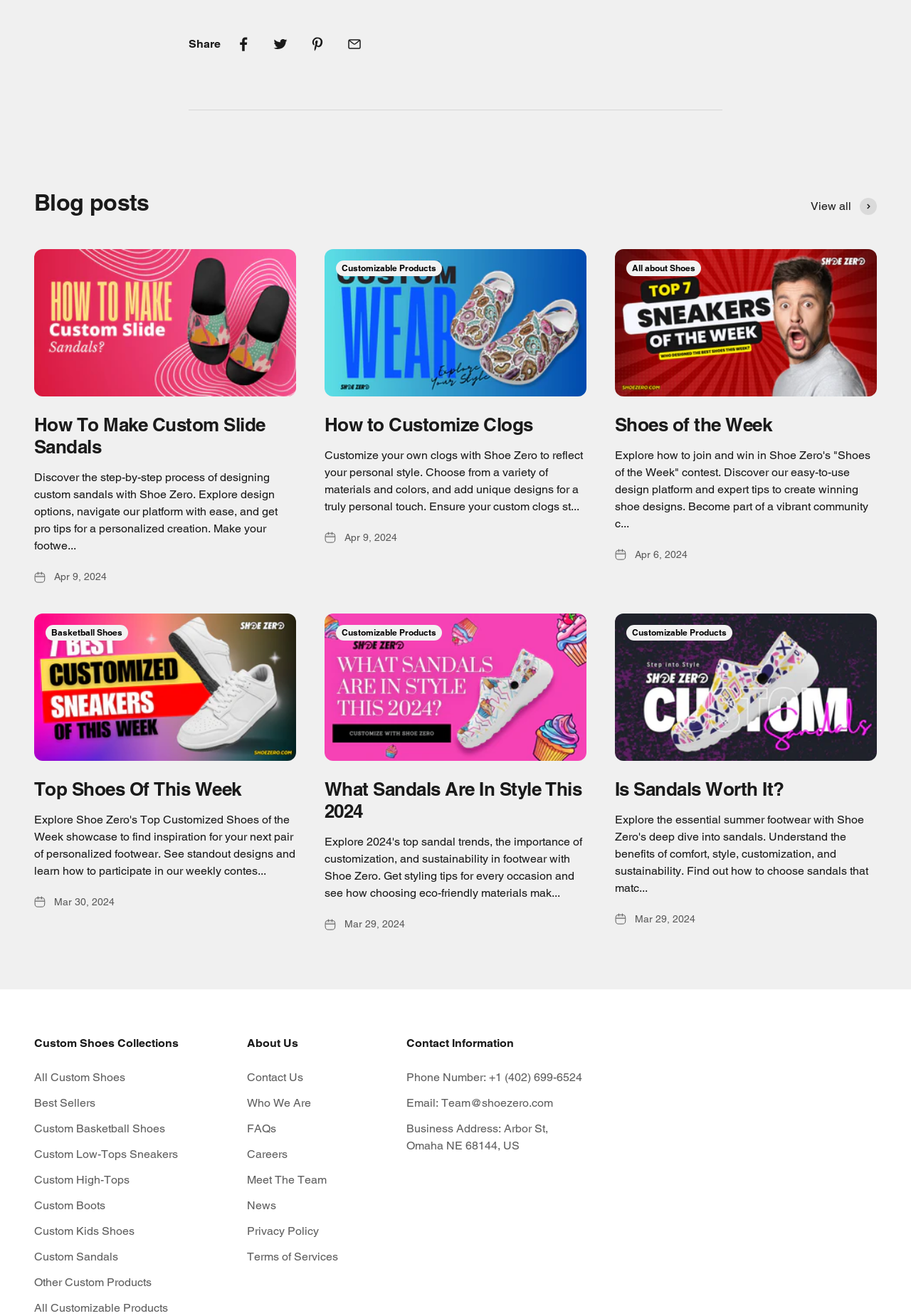Find the bounding box coordinates of the clickable region needed to perform the following instruction: "View all blog posts". The coordinates should be provided as four float numbers between 0 and 1, i.e., [left, top, right, bottom].

[0.89, 0.15, 0.962, 0.163]